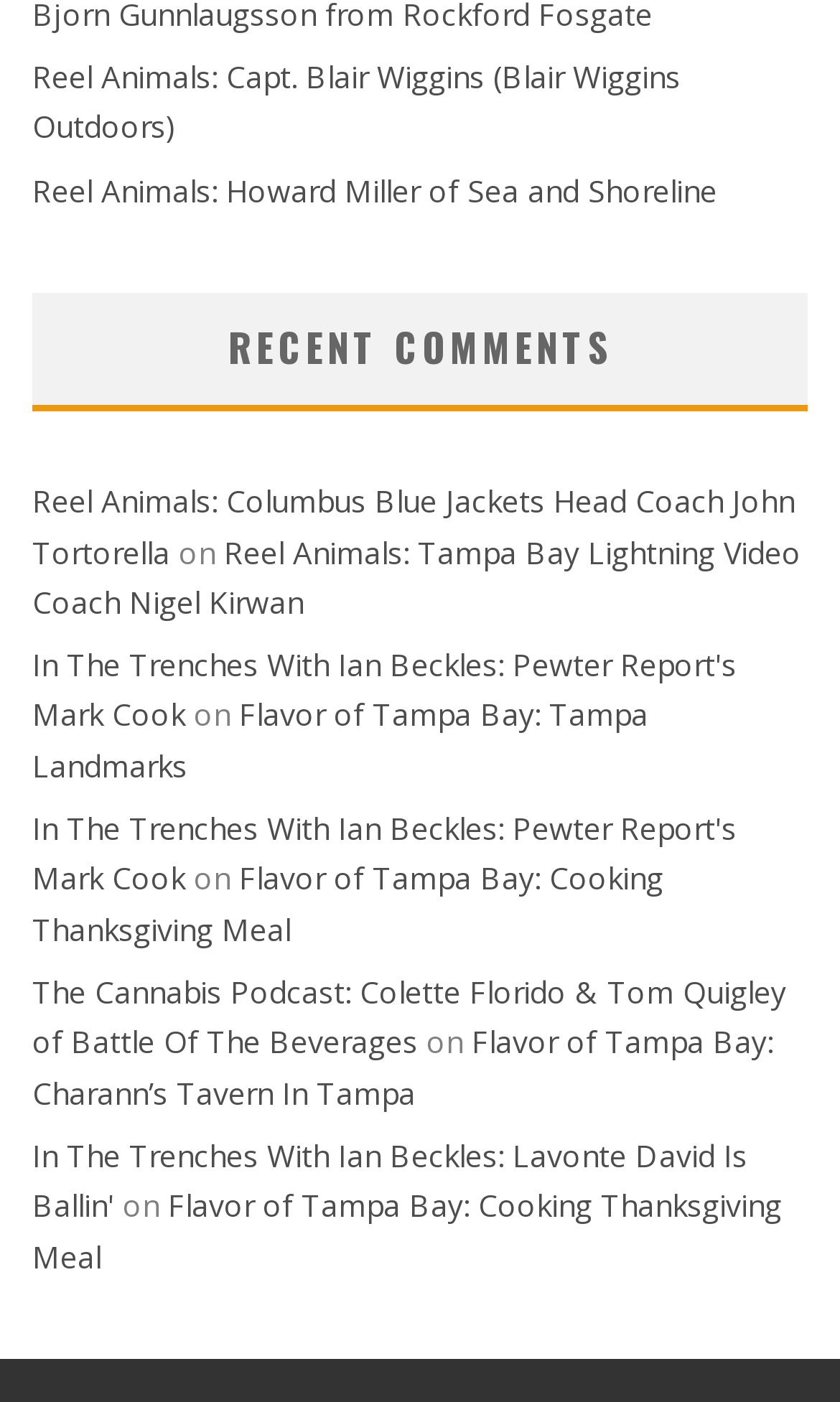Please determine the bounding box coordinates of the element's region to click for the following instruction: "check In The Trenches With Ian Beckles: Pewter Report's Mark Cook".

[0.038, 0.46, 0.877, 0.525]